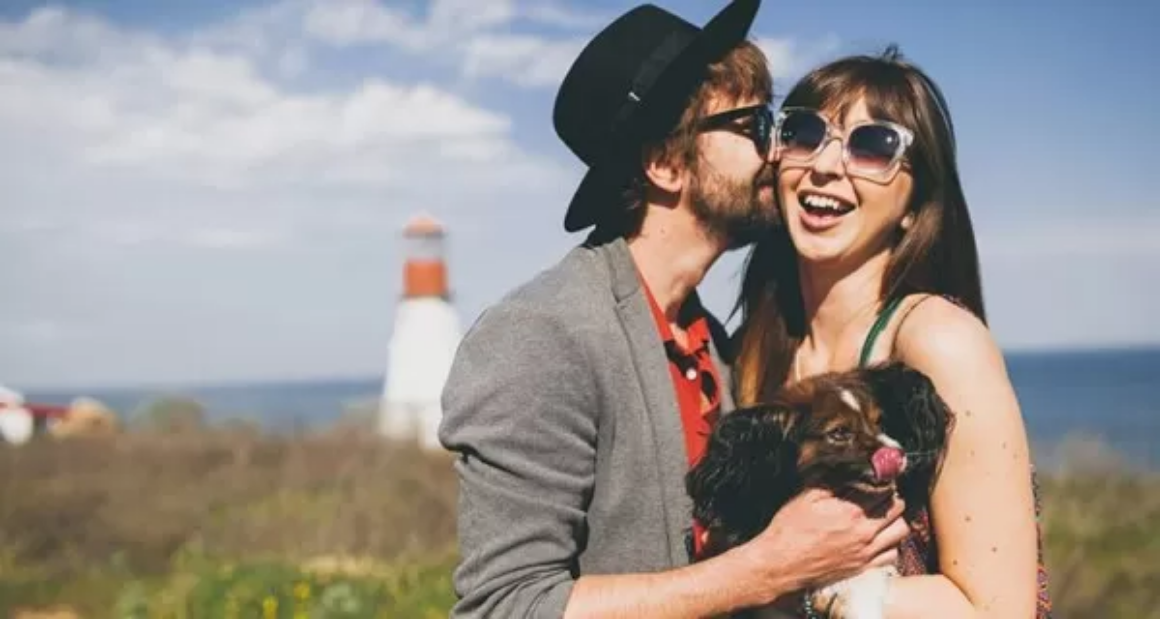What color is the top of the lighthouse?
From the image, respond with a single word or phrase.

Red